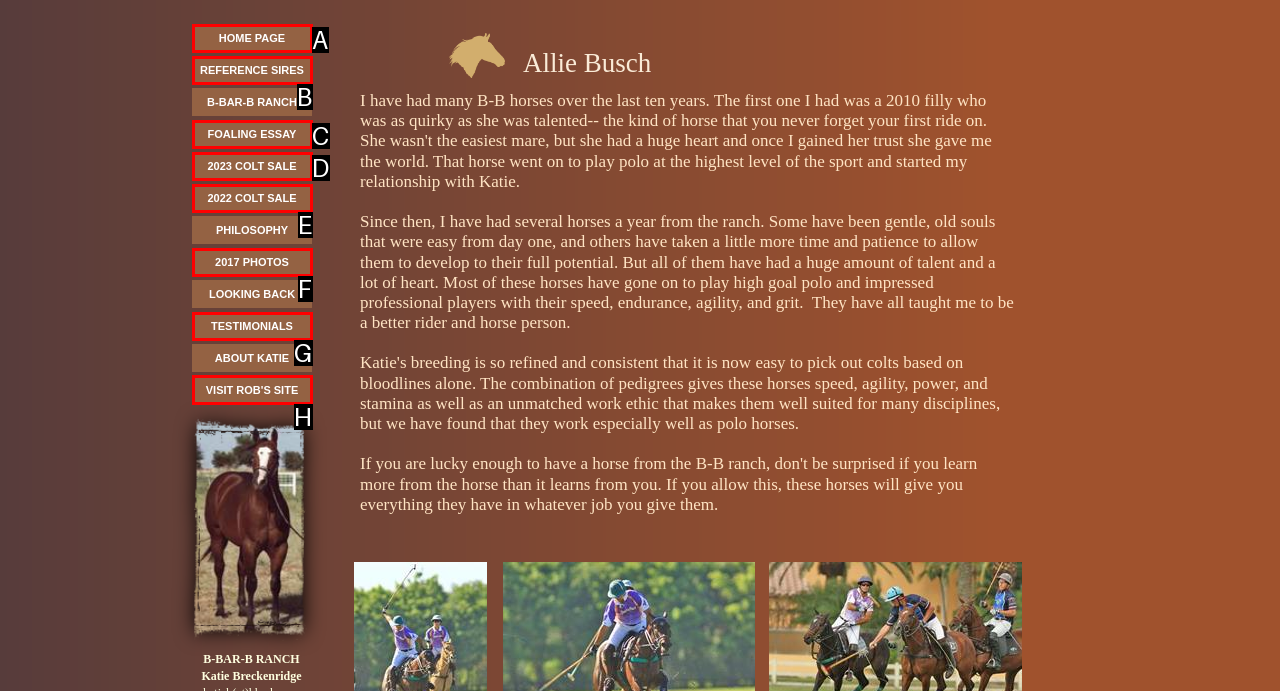Determine which HTML element I should select to execute the task: Visit ROB'S SITE
Reply with the corresponding option's letter from the given choices directly.

H